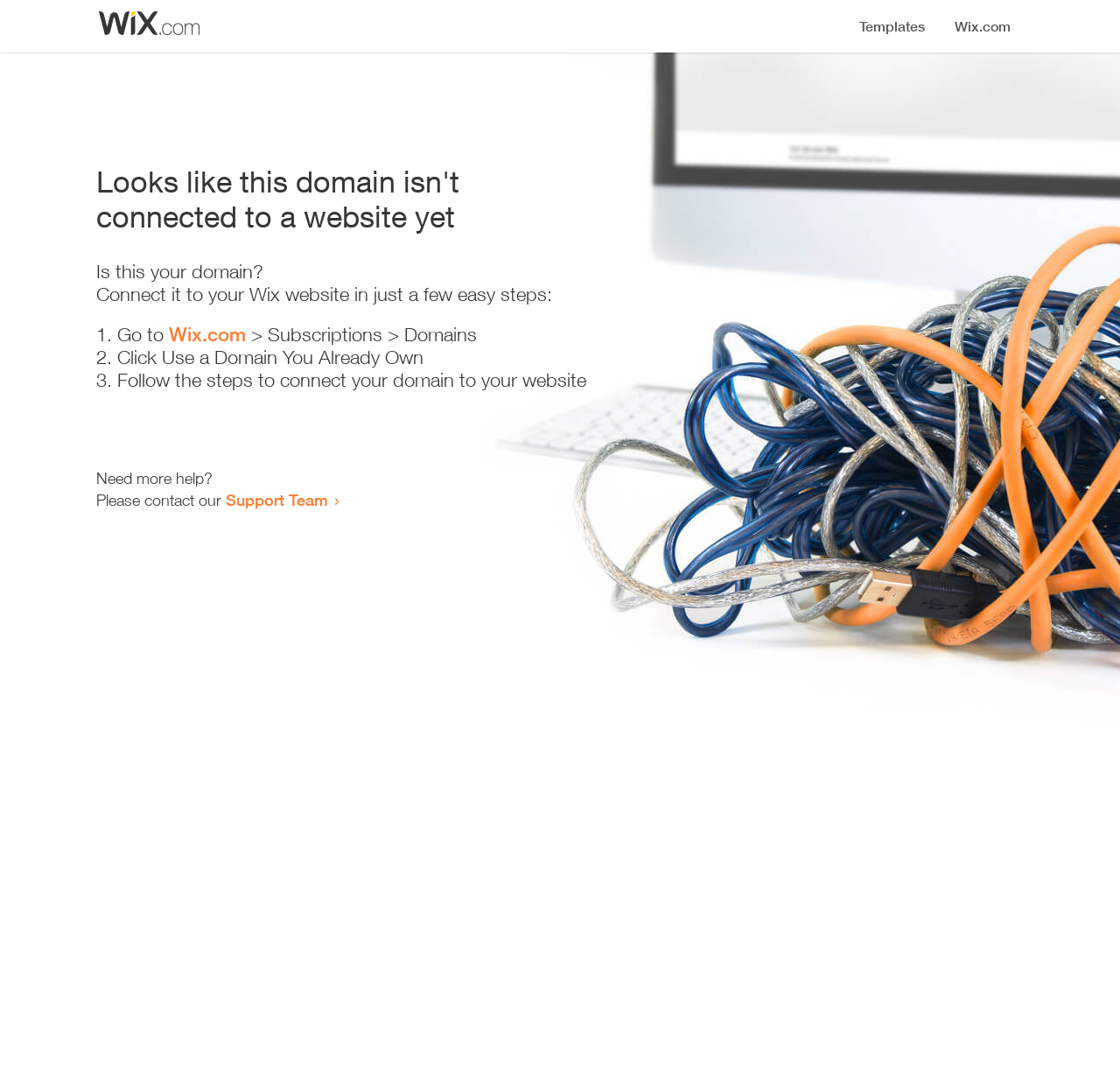Can you look at the image and give a comprehensive answer to the question:
Where can I get more help?

The webpage provides a link to the 'Support Team' for users who need more help, which is indicated by the text 'Need more help? Please contact our Support Team'.